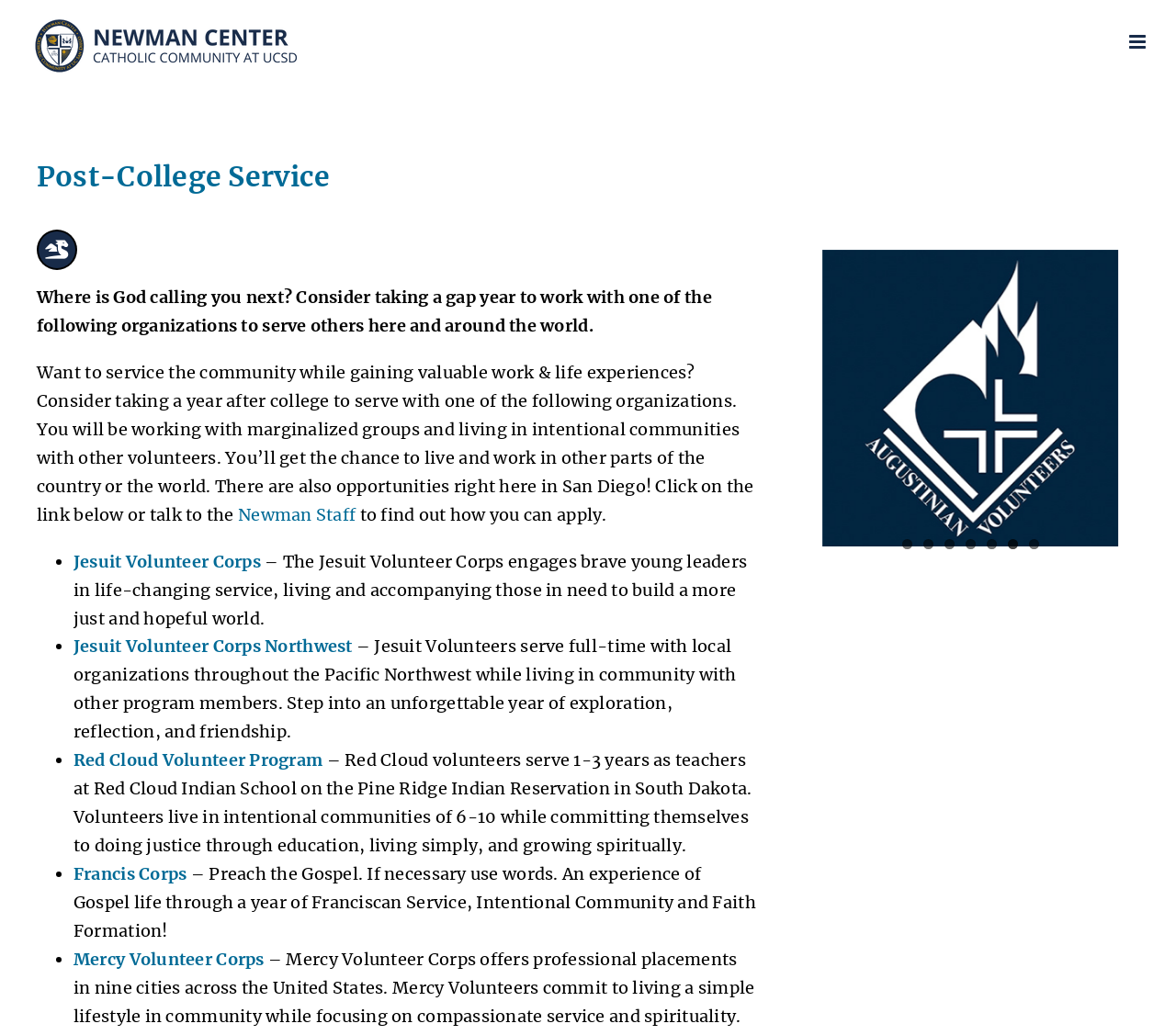Where can Red Cloud volunteers serve?
Please respond to the question with as much detail as possible.

According to the webpage, Red Cloud volunteers serve as teachers at Red Cloud Indian School on the Pine Ridge Indian Reservation in South Dakota. This information is provided in the description of the Red Cloud Volunteer Program.